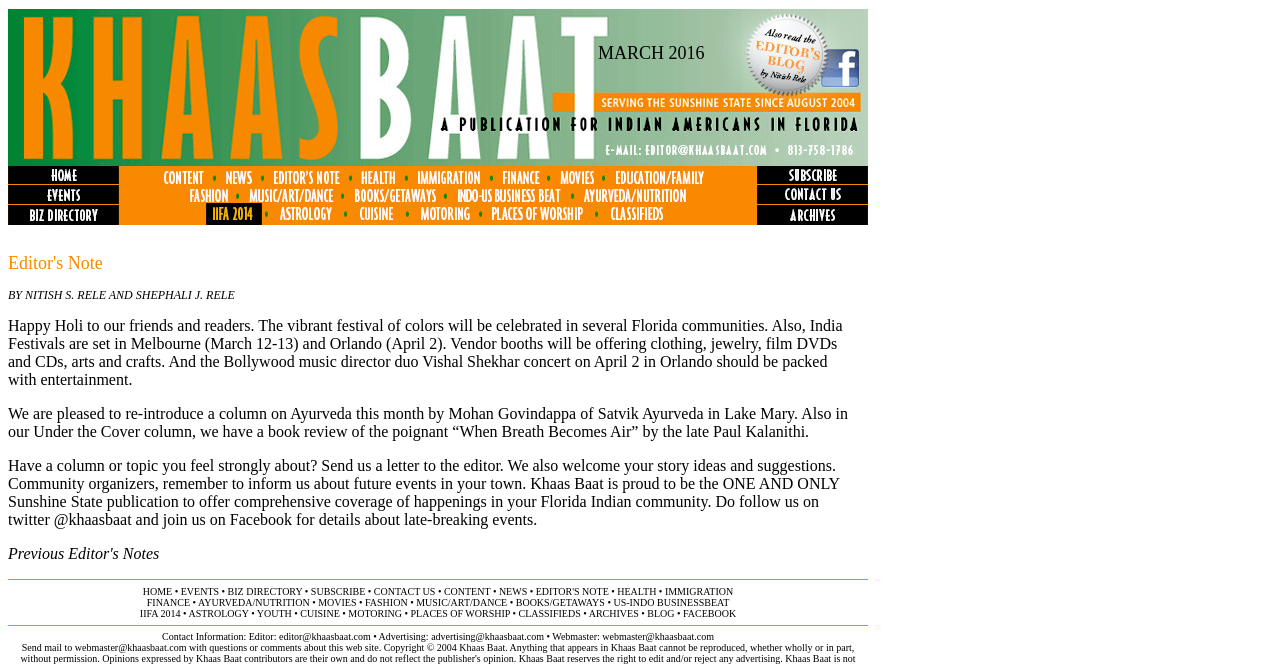Identify and provide the bounding box for the element described by: "editor's note".

[0.419, 0.883, 0.476, 0.899]